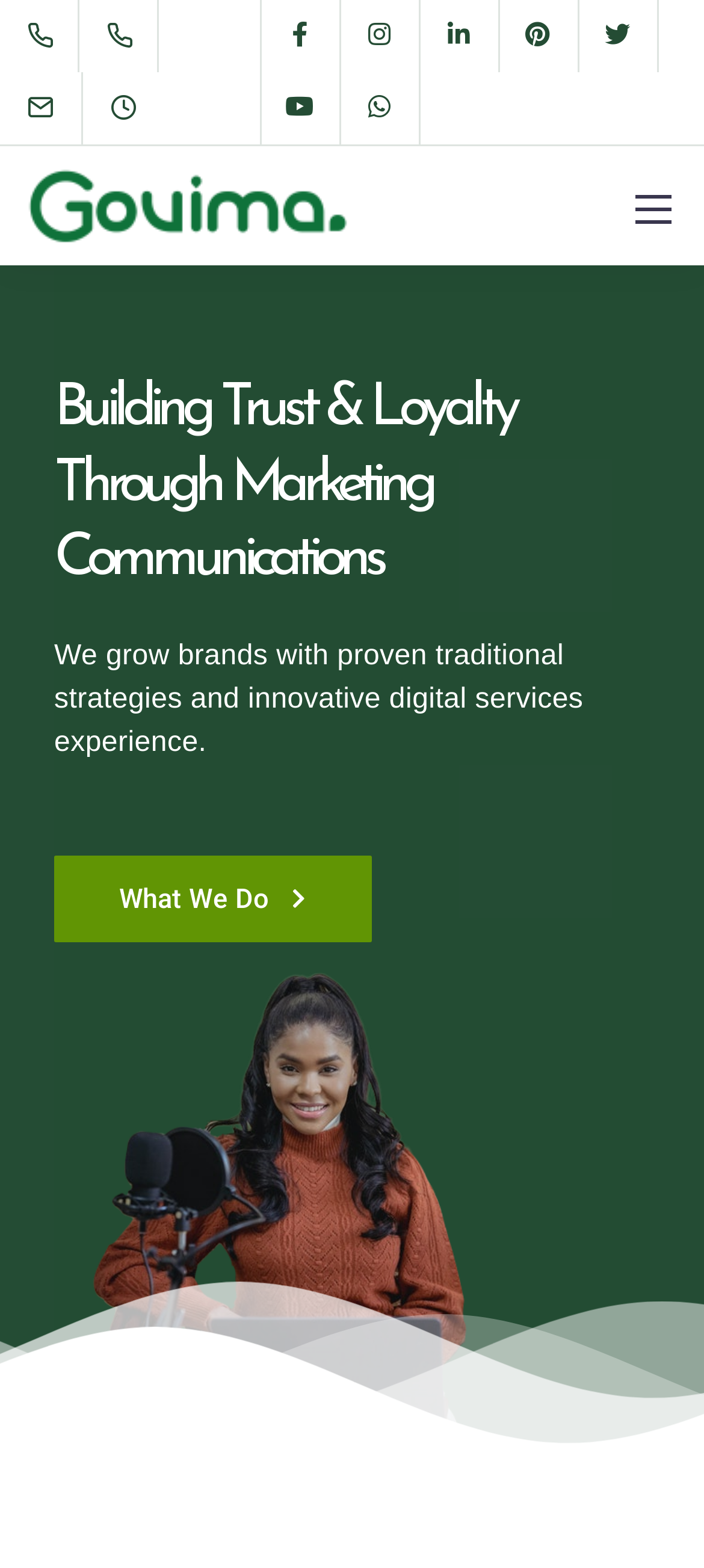Is there an image at the bottom of the webpage?
Provide a fully detailed and comprehensive answer to the question.

There is an image at the bottom of the webpage, which is represented by the image element with the bounding box coordinates [0.0, 0.809, 1.0, 0.924].